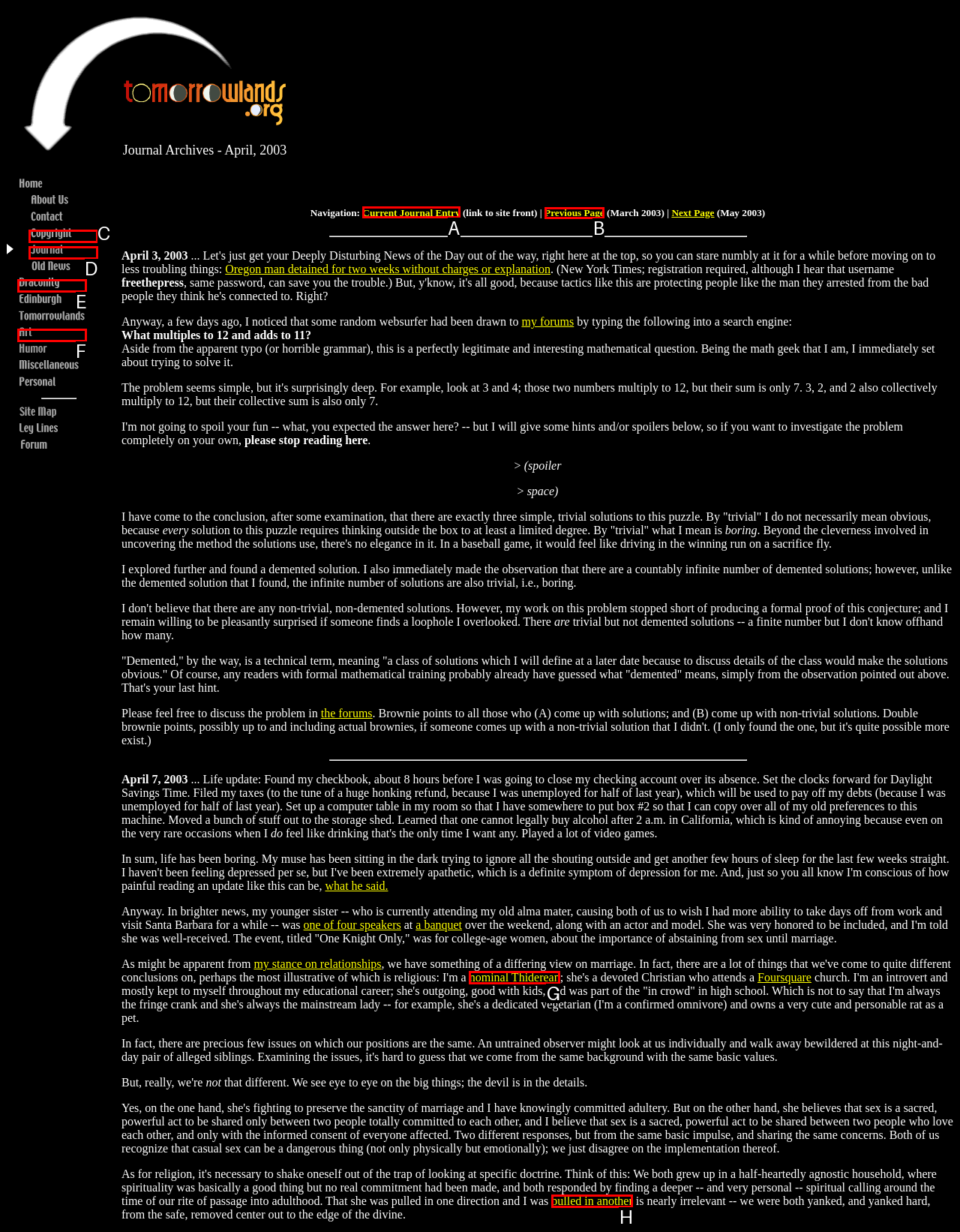Which option should be clicked to execute the following task: Read the current journal entry? Respond with the letter of the selected option.

A